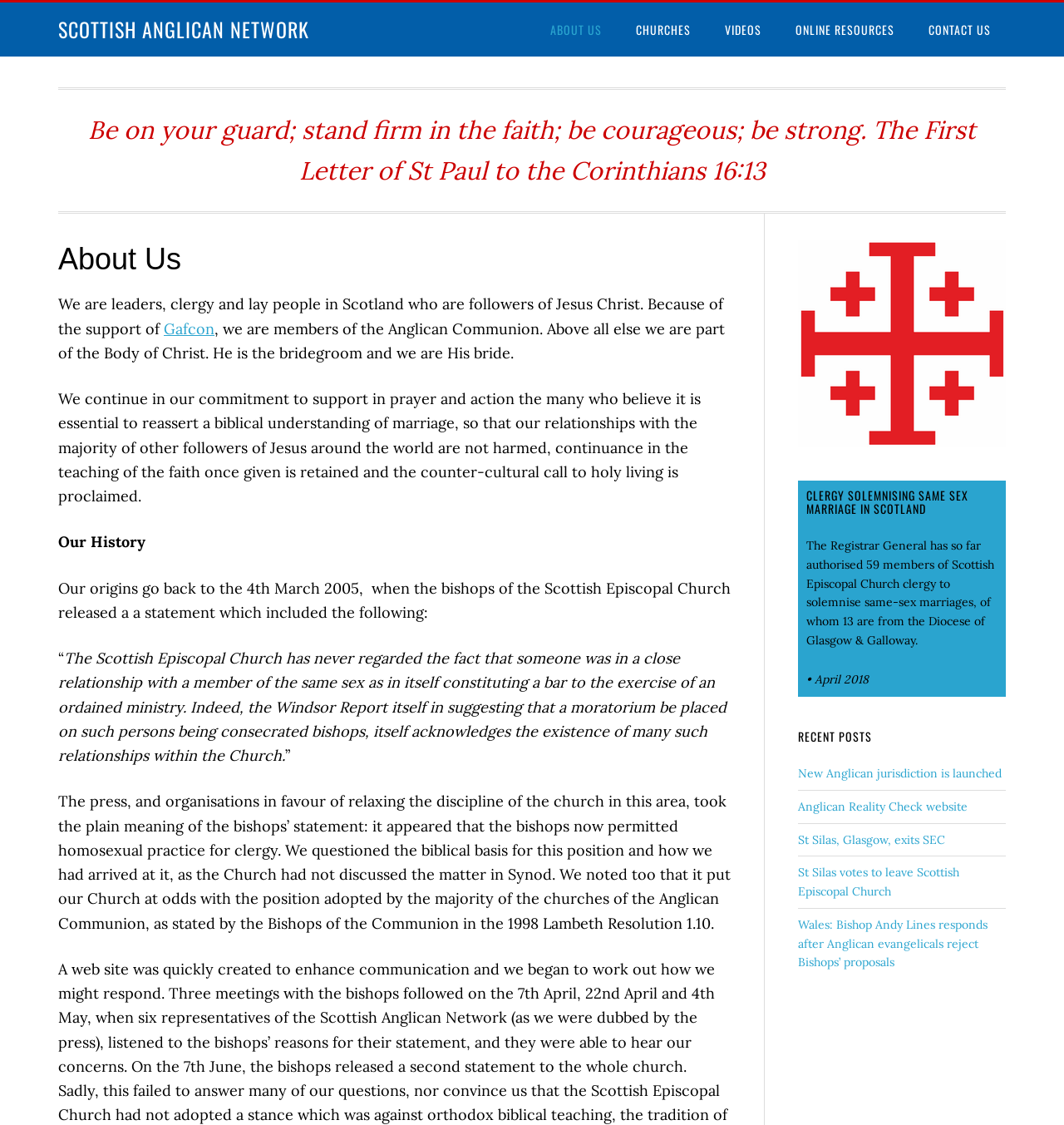Answer the question using only one word or a concise phrase: What is the Bible verse mentioned on the page?

1 Corinthians 16:13